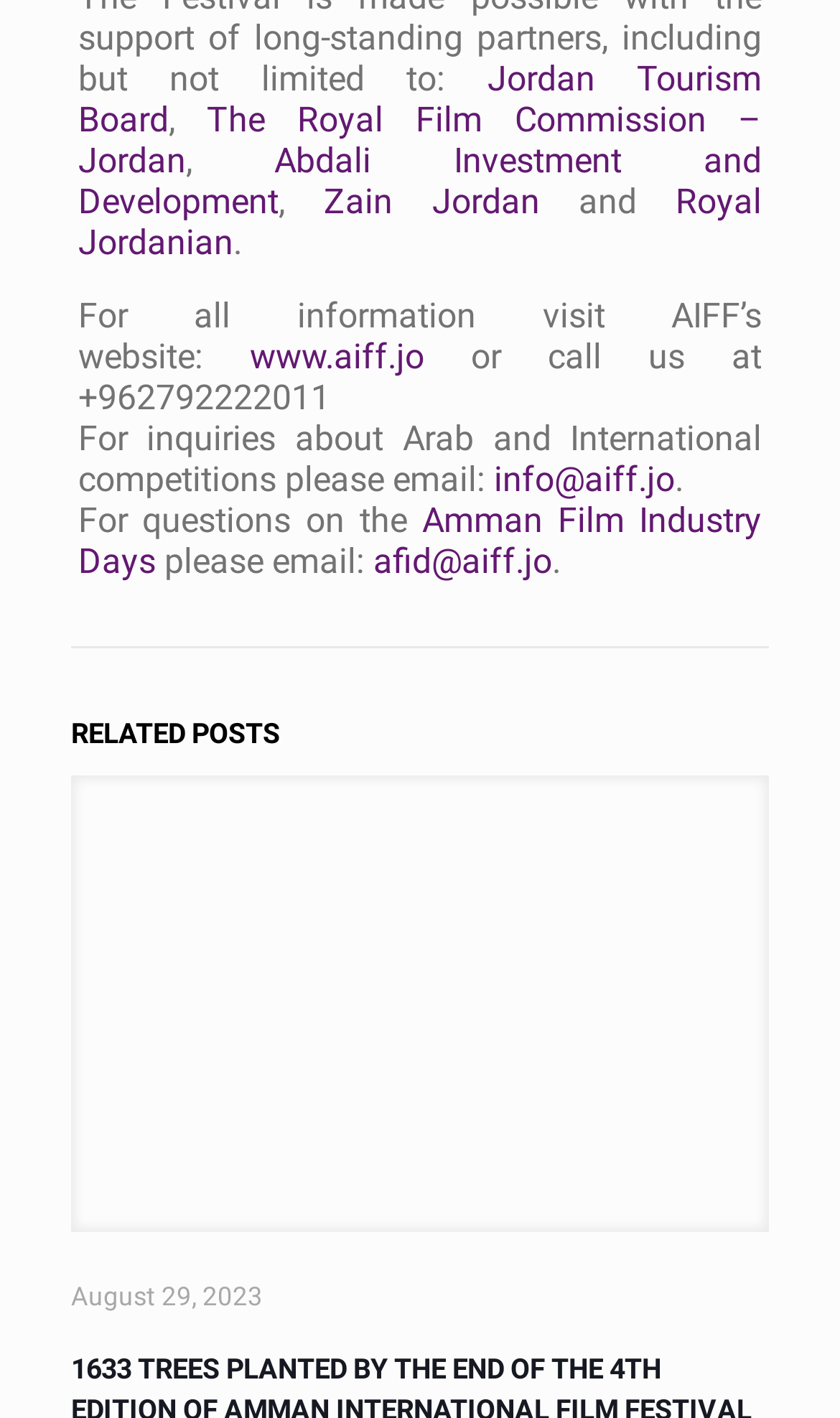Determine the bounding box coordinates of the target area to click to execute the following instruction: "Email for inquiries about Arab and International competitions."

[0.588, 0.323, 0.803, 0.352]